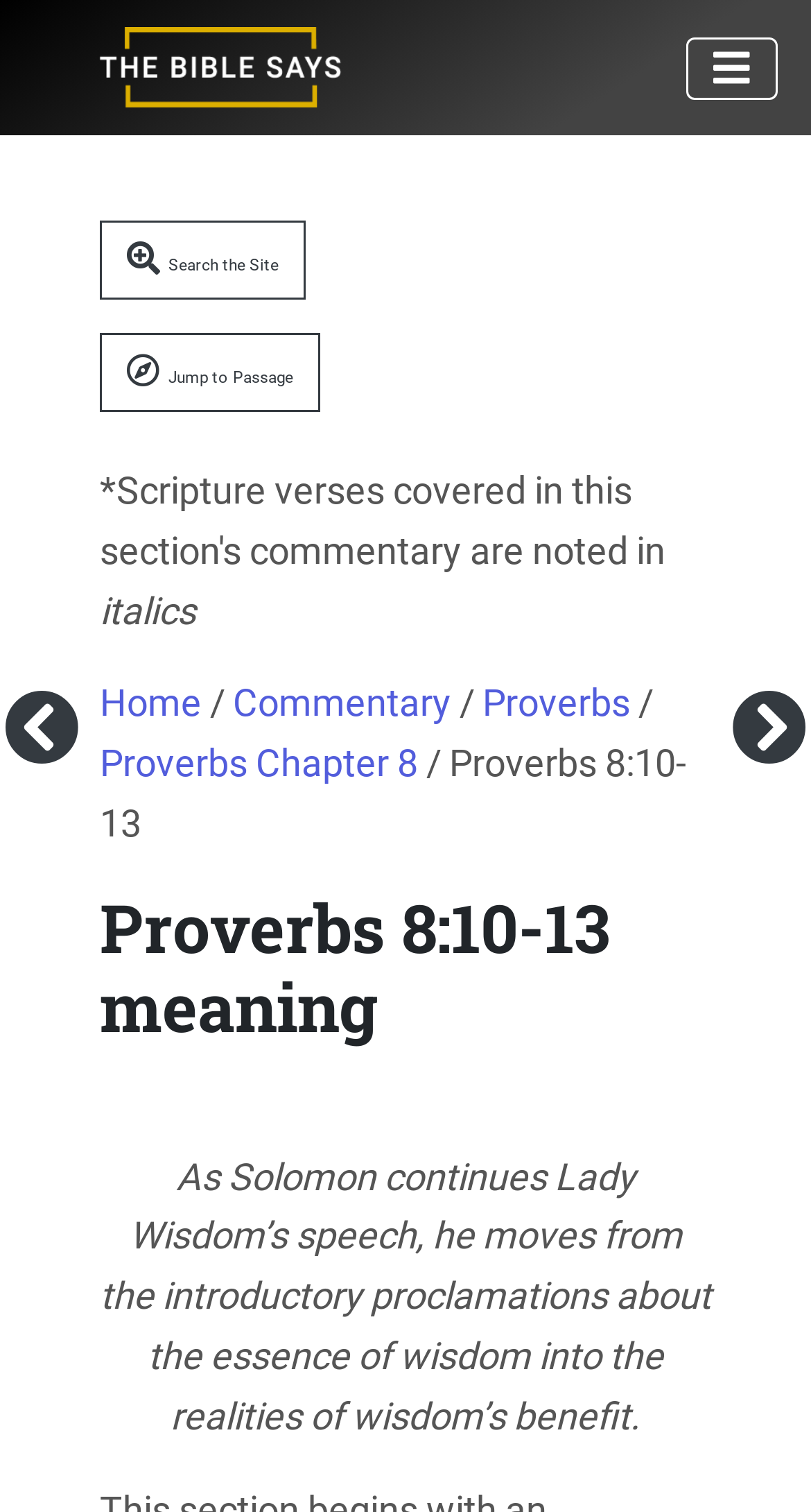Using floating point numbers between 0 and 1, provide the bounding box coordinates in the format (top-left x, top-left y, bottom-right x, bottom-right y). Locate the UI element described here: Privacy Policy

None